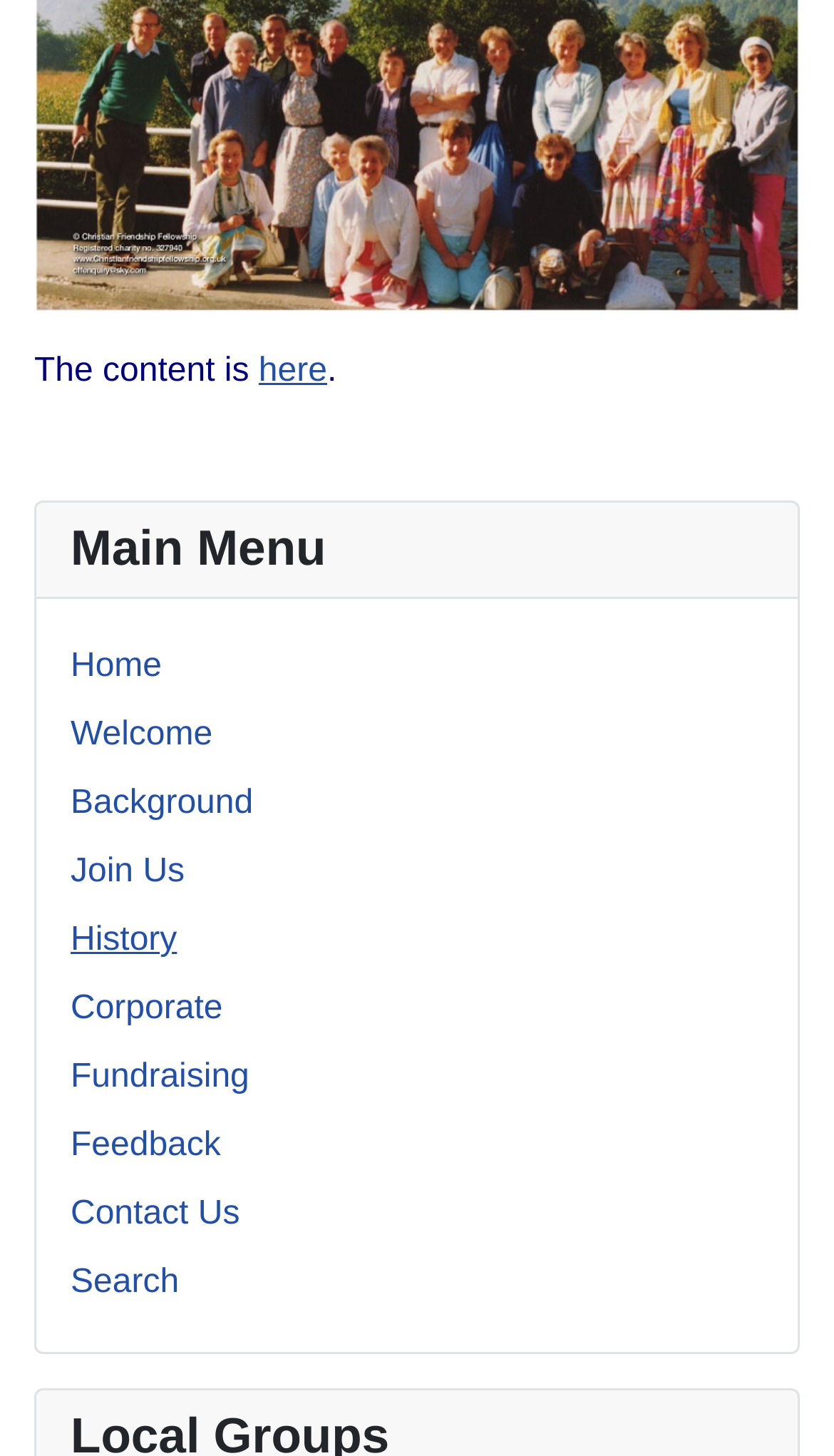Specify the bounding box coordinates of the area that needs to be clicked to achieve the following instruction: "Read about Michel Leiris".

None